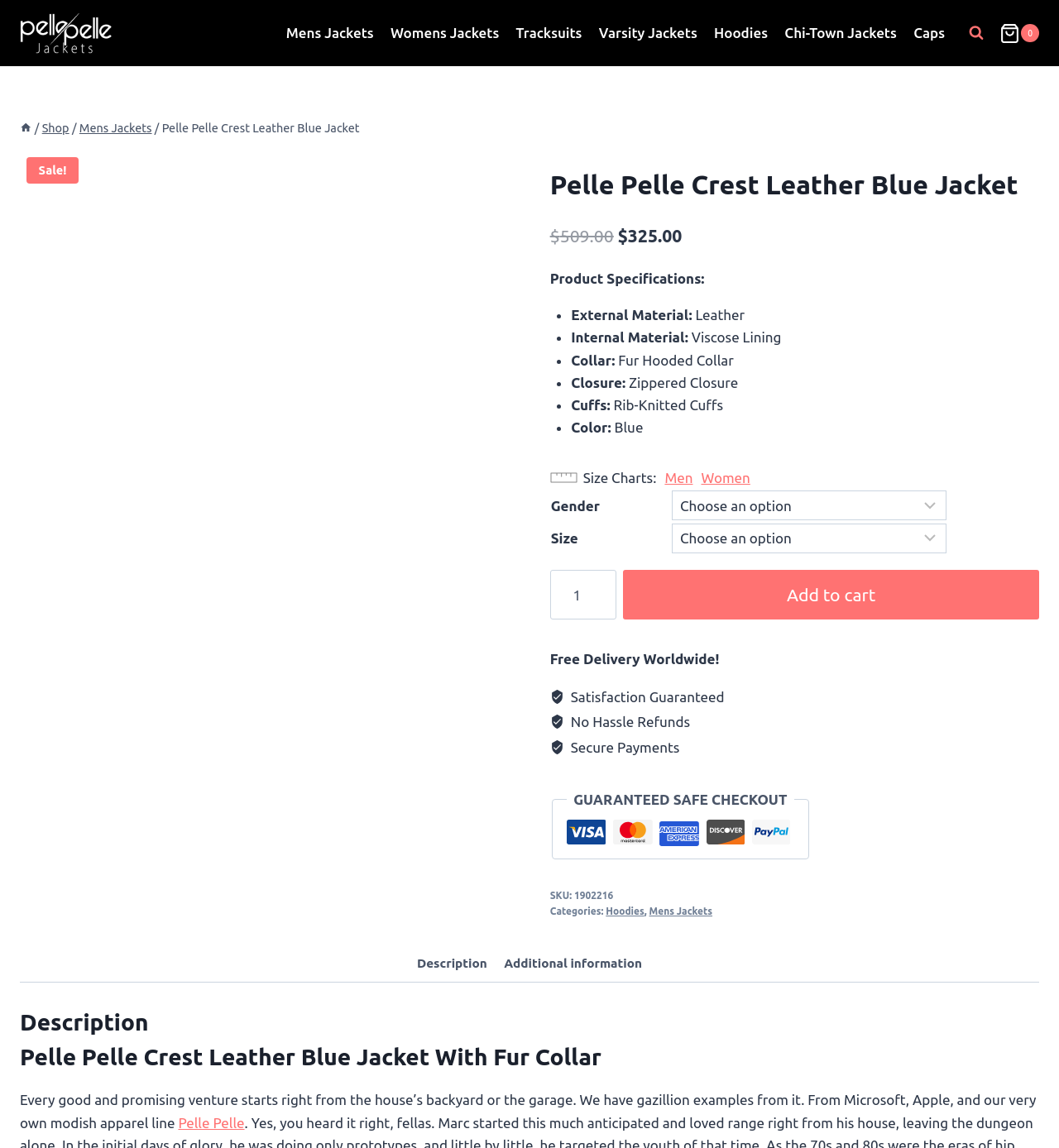Identify the bounding box coordinates for the UI element that matches this description: "Add to cart".

[0.589, 0.497, 0.981, 0.54]